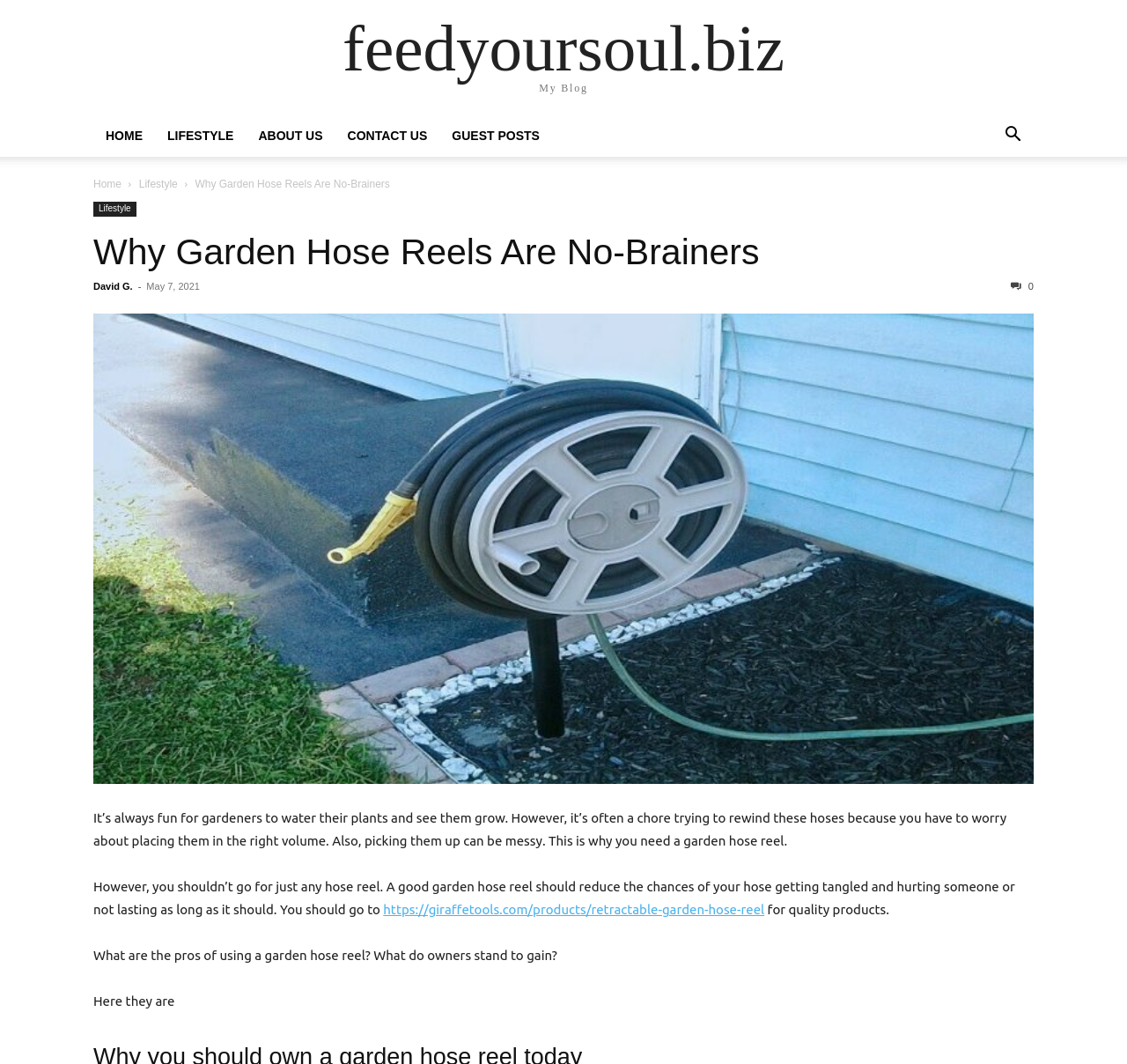Generate a thorough description of the webpage.

The webpage is about the benefits of using a garden hose reel, specifically highlighting the importance of choosing a good quality product. At the top of the page, there is a header section with links to the website's main pages, including "HOME", "LIFESTYLE", "ABOUT US", "CONTACT US", and "GUEST POSTS". Below this, there is a search button on the right side.

The main content of the page is divided into sections. The first section has a heading "Why Garden Hose Reels Are No-Brainers" and is accompanied by an image. Below the heading, there is a paragraph of text that explains the benefits of using a garden hose reel, including reducing the chances of the hose getting tangled and increasing its lifespan.

The next section has a link to a specific product, a retractable garden hose reel, with a brief description of its quality. Following this, there is a section with a heading that asks about the pros of using a garden hose reel and what owners can gain from it. The final section has a brief statement "Here they are", likely introducing a list of benefits that is not shown in the provided accessibility tree.

Throughout the page, there are several links to other pages, including the website's main pages and a specific product page. The overall layout is organized, with clear headings and concise text, making it easy to navigate and read.